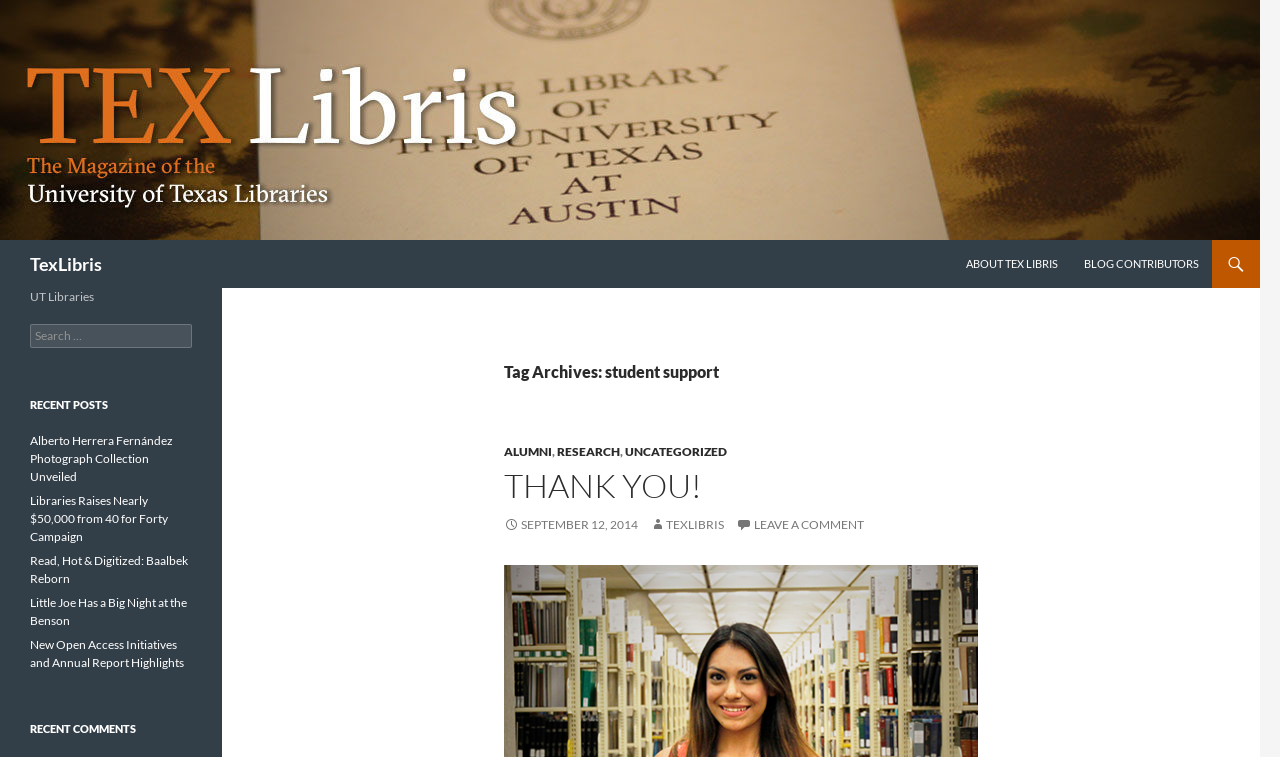Please specify the bounding box coordinates of the clickable region necessary for completing the following instruction: "View recent posts". The coordinates must consist of four float numbers between 0 and 1, i.e., [left, top, right, bottom].

[0.023, 0.571, 0.15, 0.888]